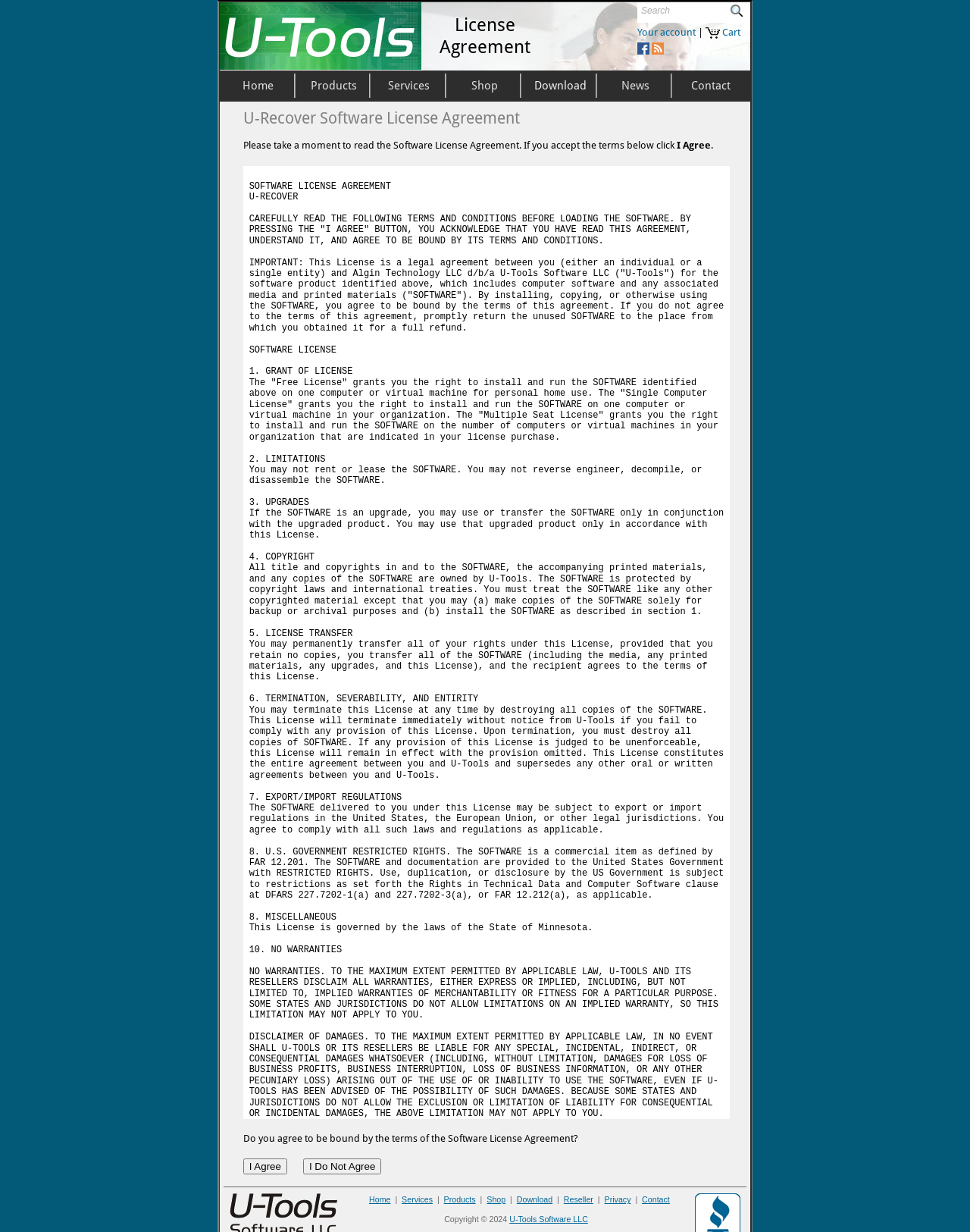Please determine the bounding box coordinates of the element's region to click for the following instruction: "Search for something".

[0.661, 0.004, 0.751, 0.016]